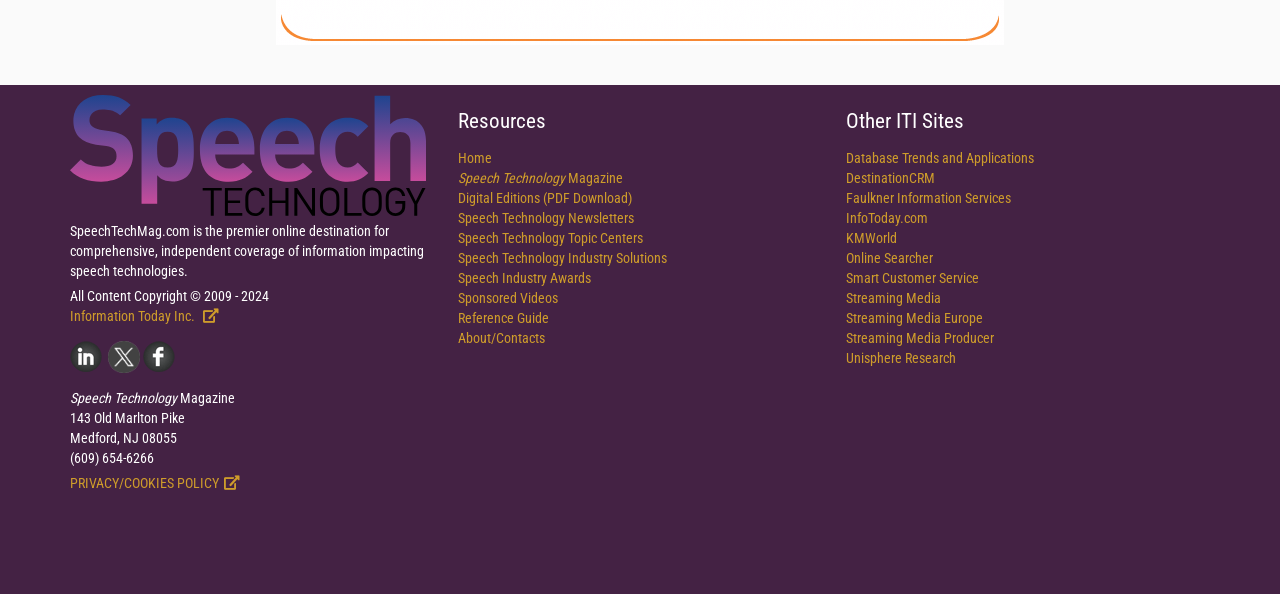What is the phone number of the magazine?
Please provide a single word or phrase as your answer based on the screenshot.

(609) 654-6266